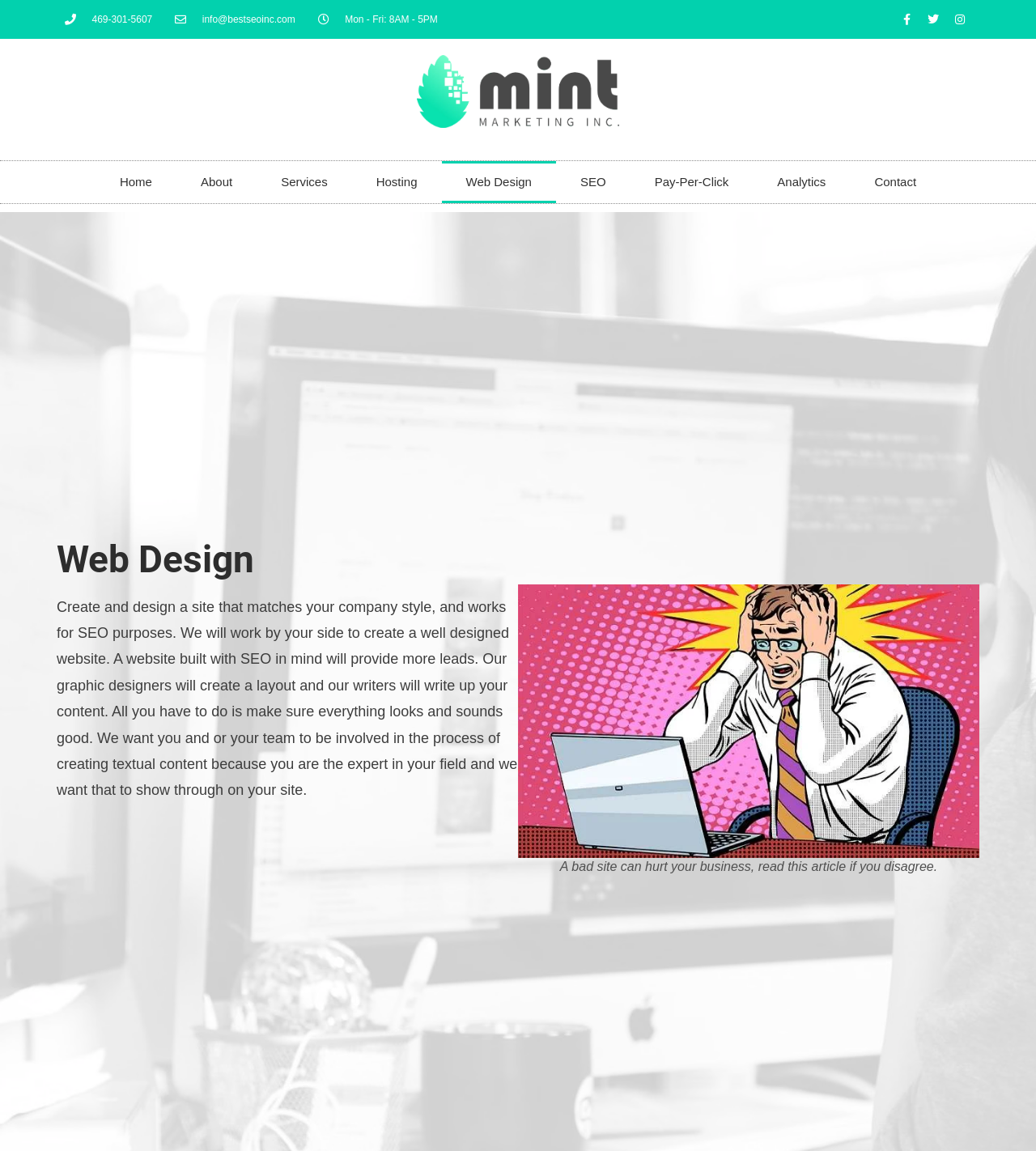What is the phone number for contact?
Please give a detailed and elaborate answer to the question.

I found the phone number by looking at the link element with the text '469-301-5607' which is located at the top of the webpage.